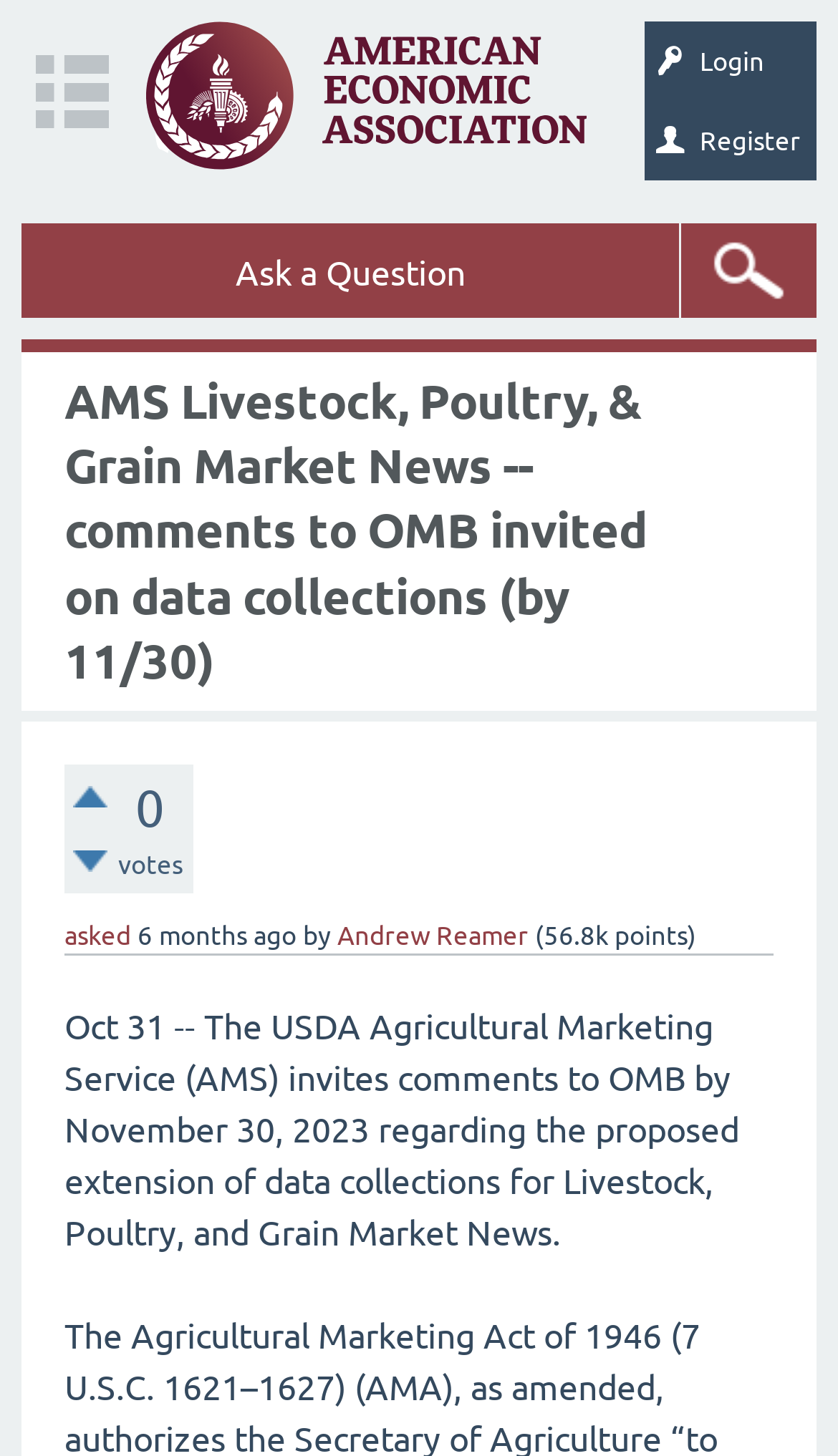Please answer the following question using a single word or phrase: 
What is the deadline for comments to OMB?

November 30, 2023